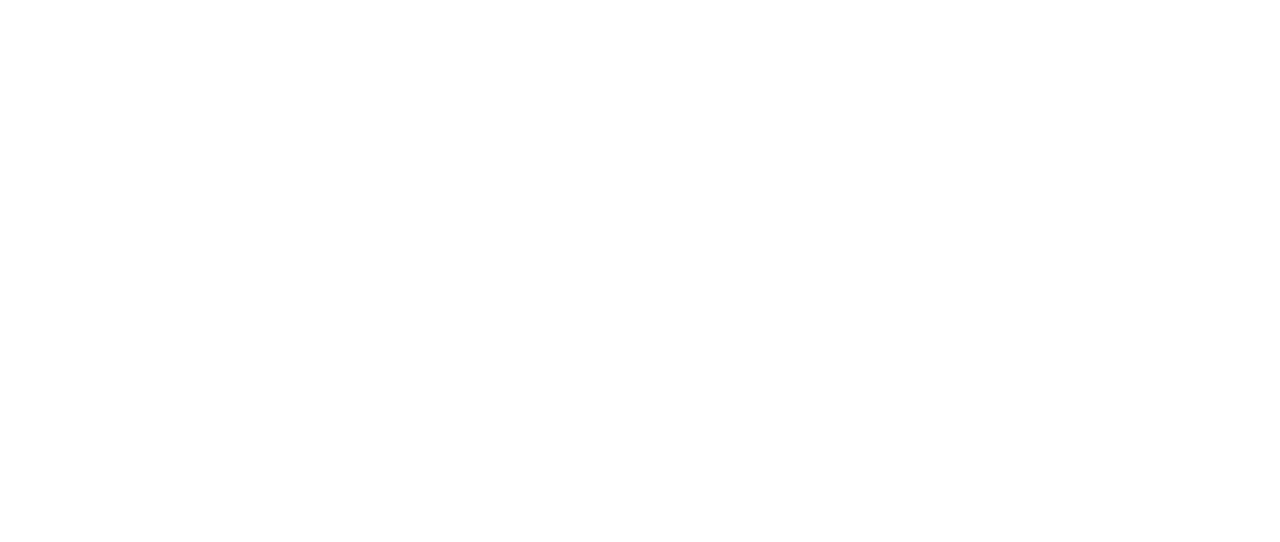How many links are in the footer menu?
Using the screenshot, give a one-word or short phrase answer.

4